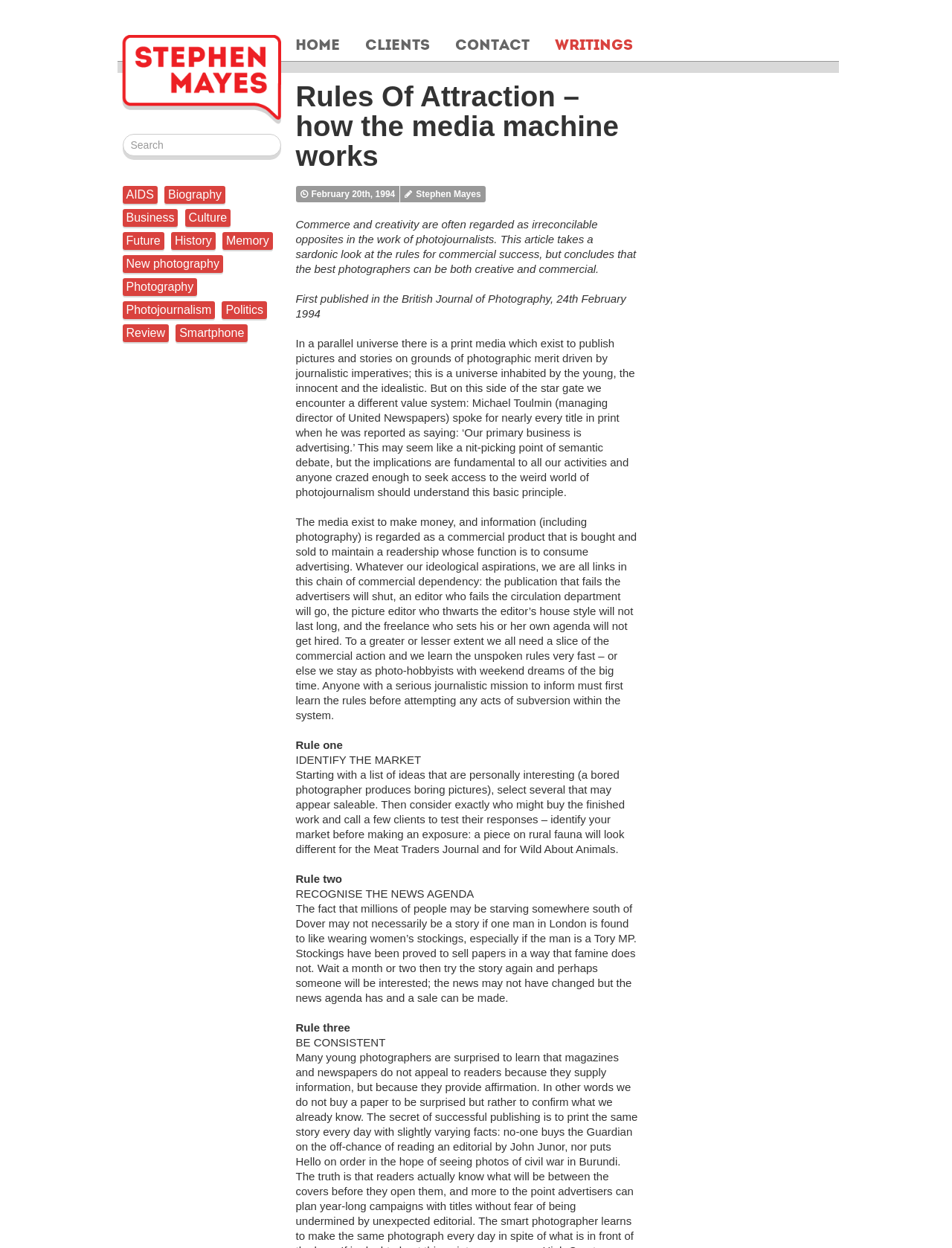What is the date of the article?
Based on the visual, give a brief answer using one word or a short phrase.

February 20th, 1994